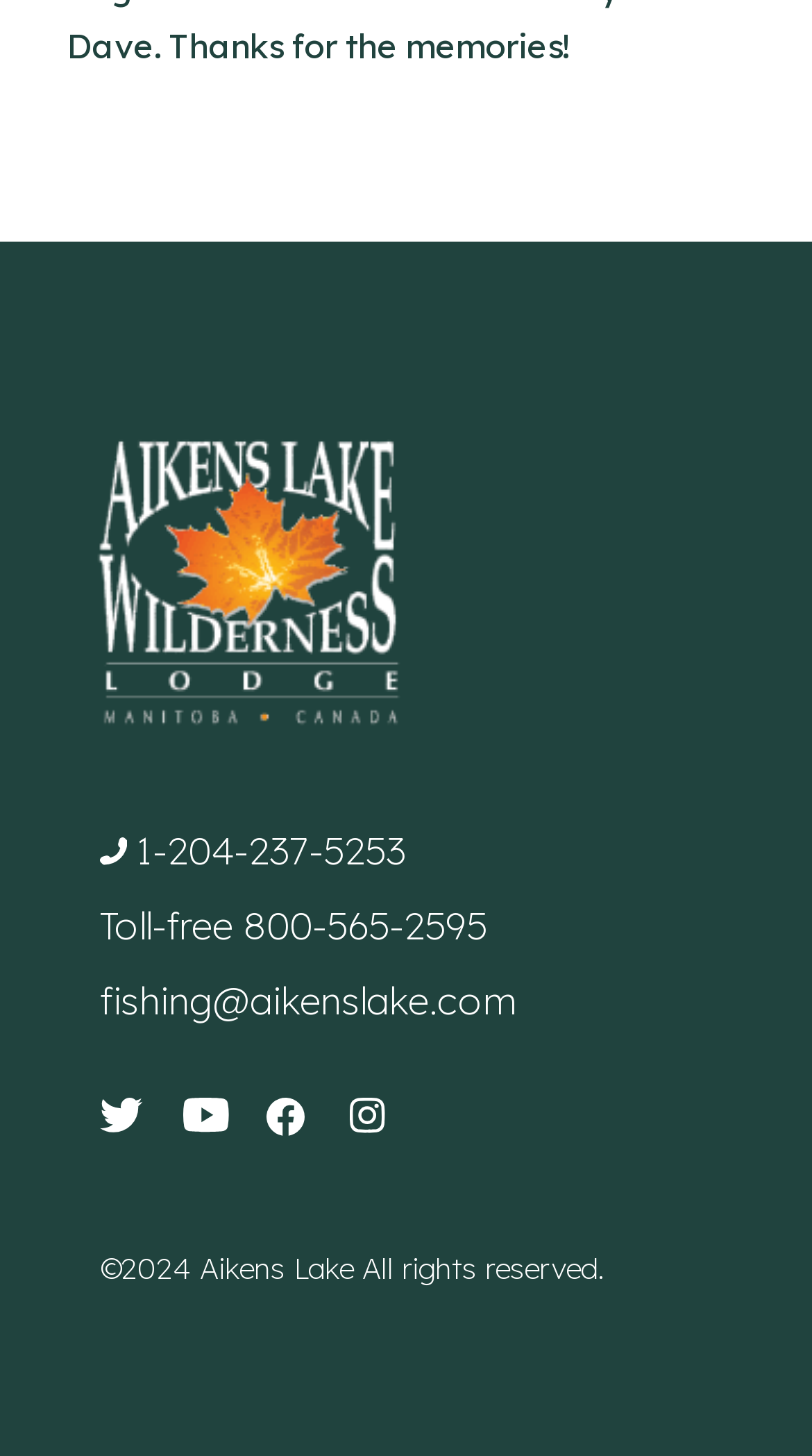Please identify the bounding box coordinates of the clickable area that will fulfill the following instruction: "Call toll-free number". The coordinates should be in the format of four float numbers between 0 and 1, i.e., [left, top, right, bottom].

[0.167, 0.565, 0.5, 0.605]